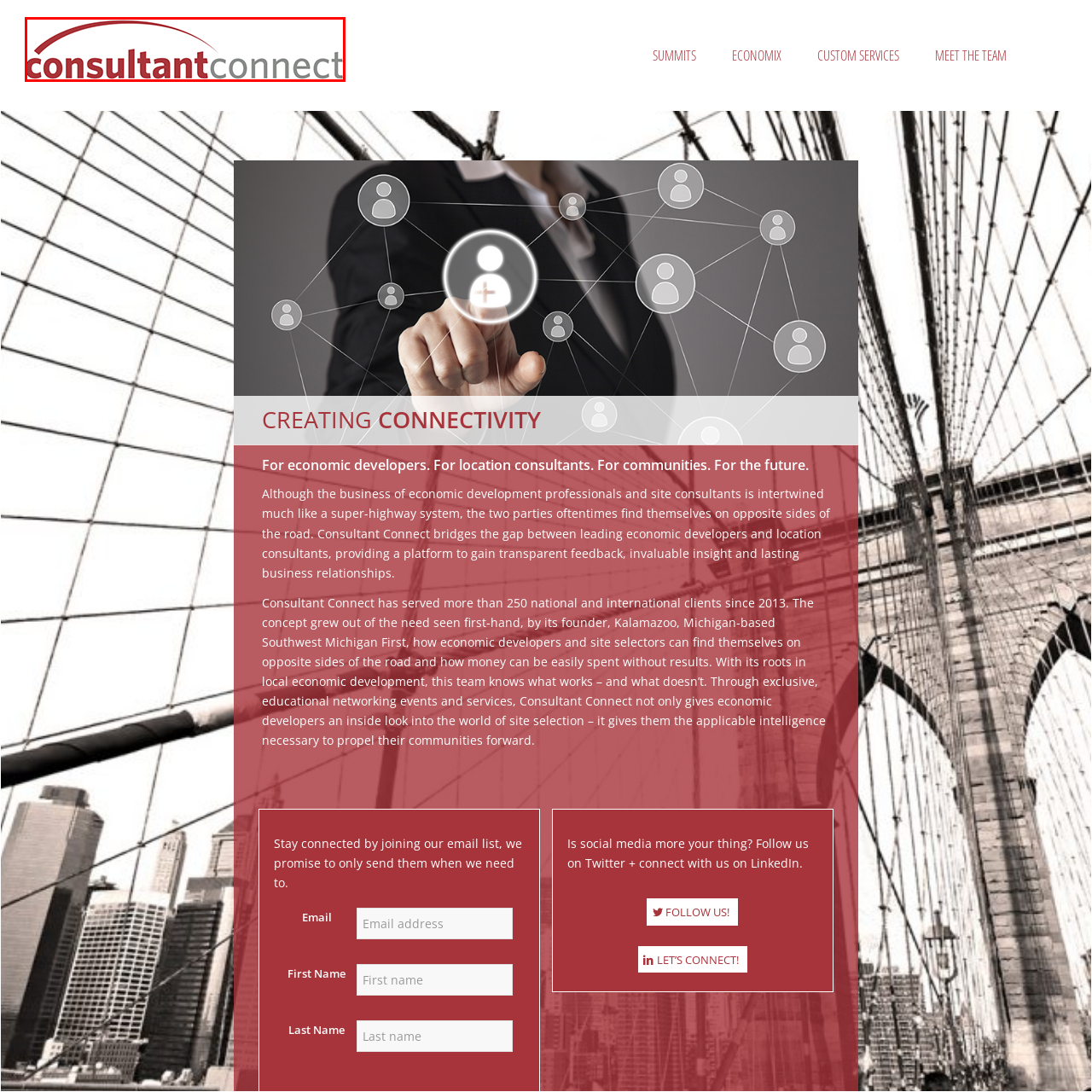What is the mission of Consultant Connect?
Inspect the image indicated by the red outline and answer the question with a single word or short phrase.

Bridging economic developers and location consultants